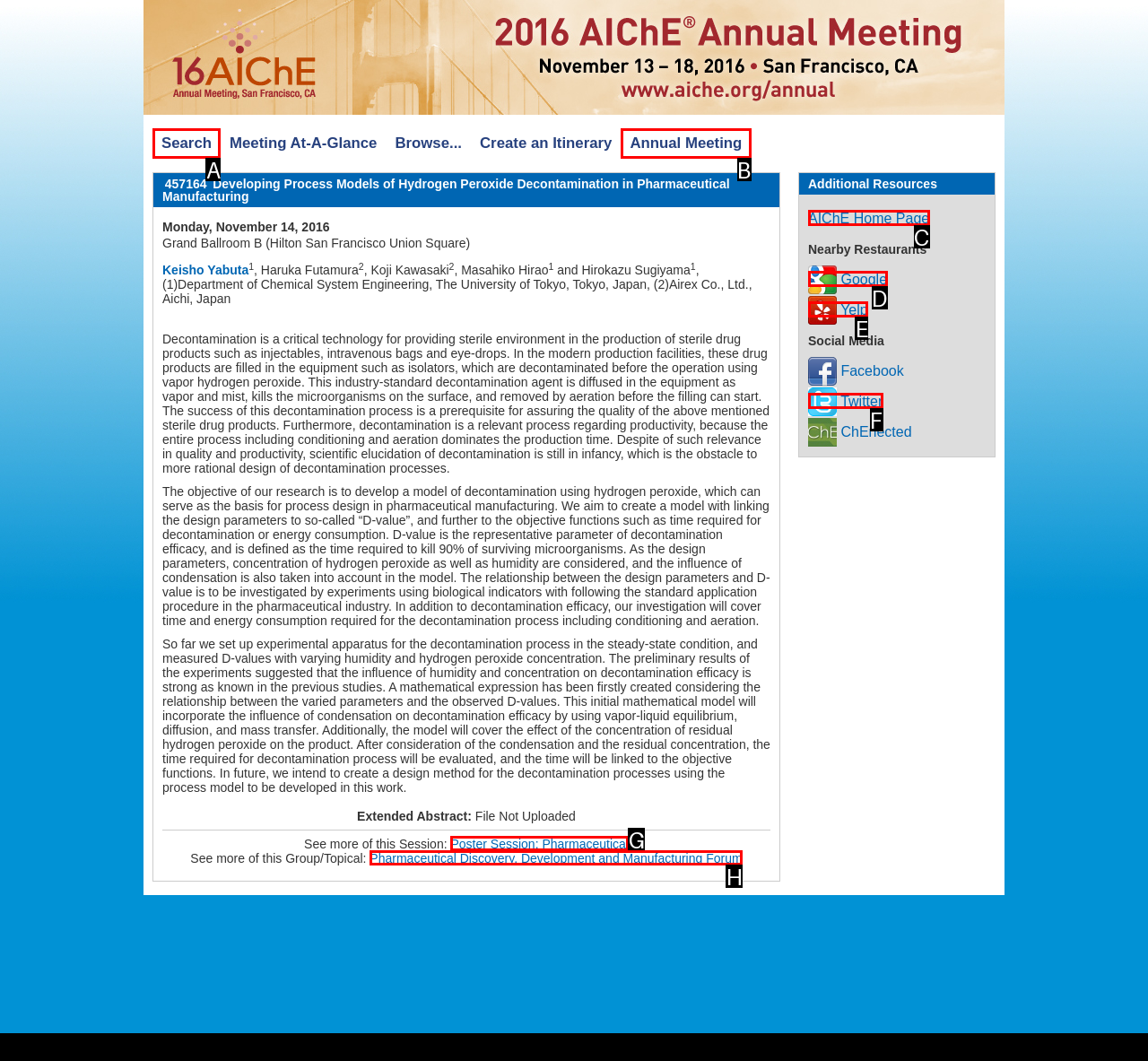From the provided options, pick the HTML element that matches the description: Poster Session: Pharmaceutical. Respond with the letter corresponding to your choice.

G